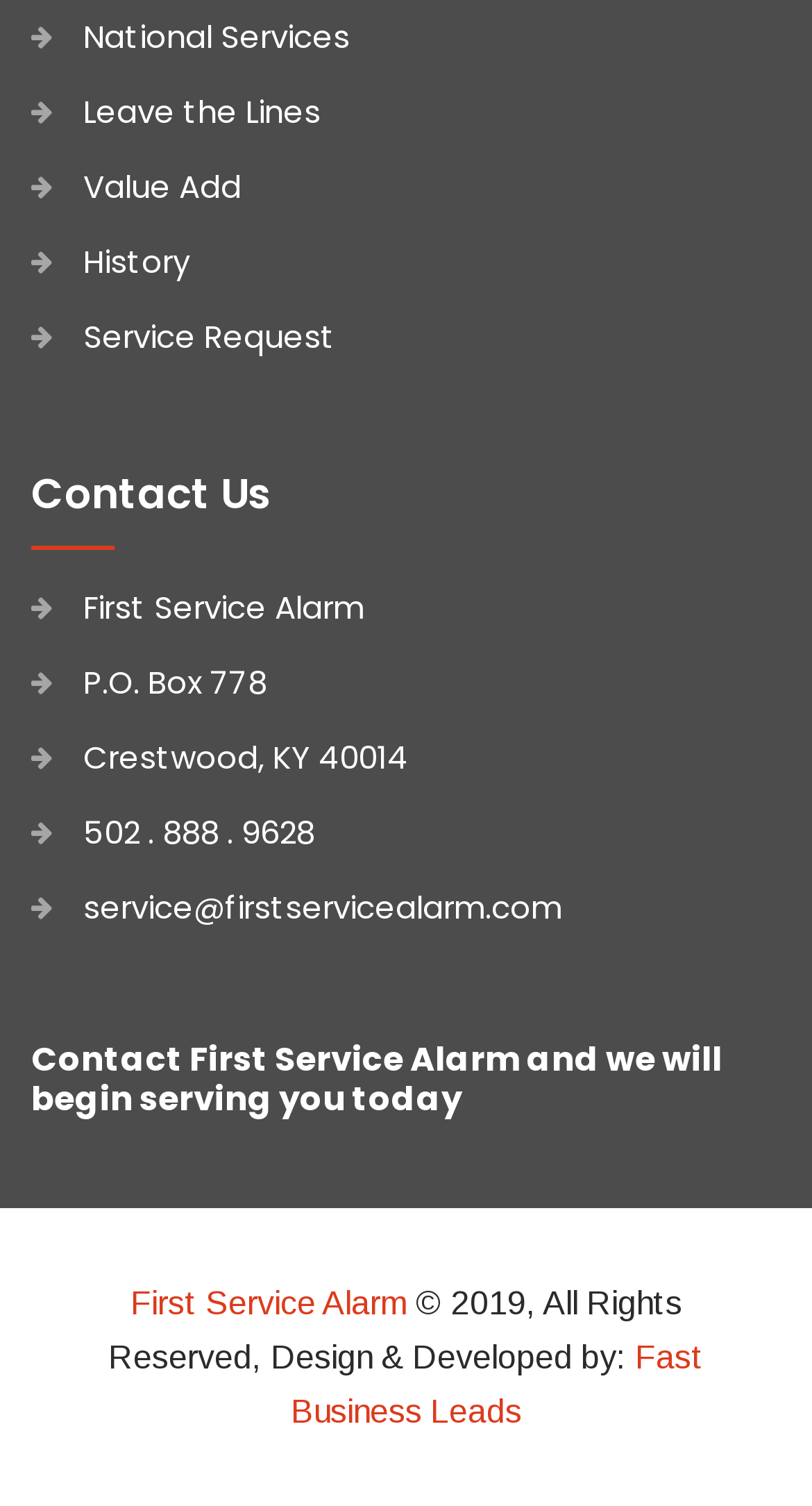What is the email address of First Service Alarm?
Using the information from the image, give a concise answer in one word or a short phrase.

service@firstservicealarm.com